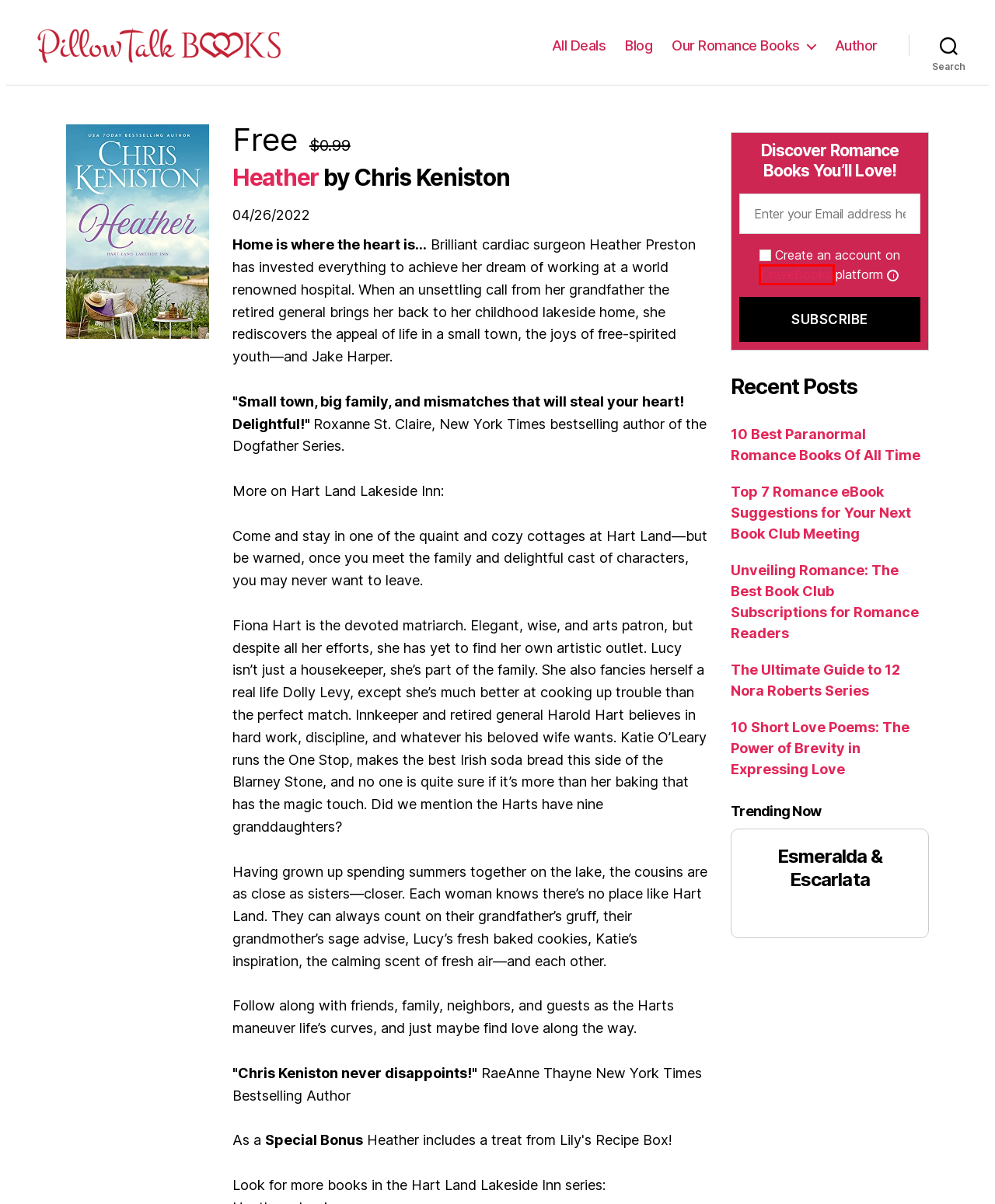You have a screenshot of a webpage with an element surrounded by a red bounding box. Choose the webpage description that best describes the new page after clicking the element inside the red bounding box. Here are the candidates:
A. Top 7 Romance eBook Suggestions for Your Next Book Club Meet
B. The Best Book Promotional Services For Authors - Pillow Talk
C. Discover Great Book Deals & Author Promotions | CraveBooks
D. PILLOW TALK BOOKS - Free Online Romance Books
E. Complete Guide to Nora Roberts Series | Pillow Talk Books
F. 10 Best Paranormal Romance Books Of All Time - Pillow Talk B
G. Top Romance Book Club Subscriptions | Pillow Talk Books
H. 10 Short Love Poems - Pillow Talk Books

C